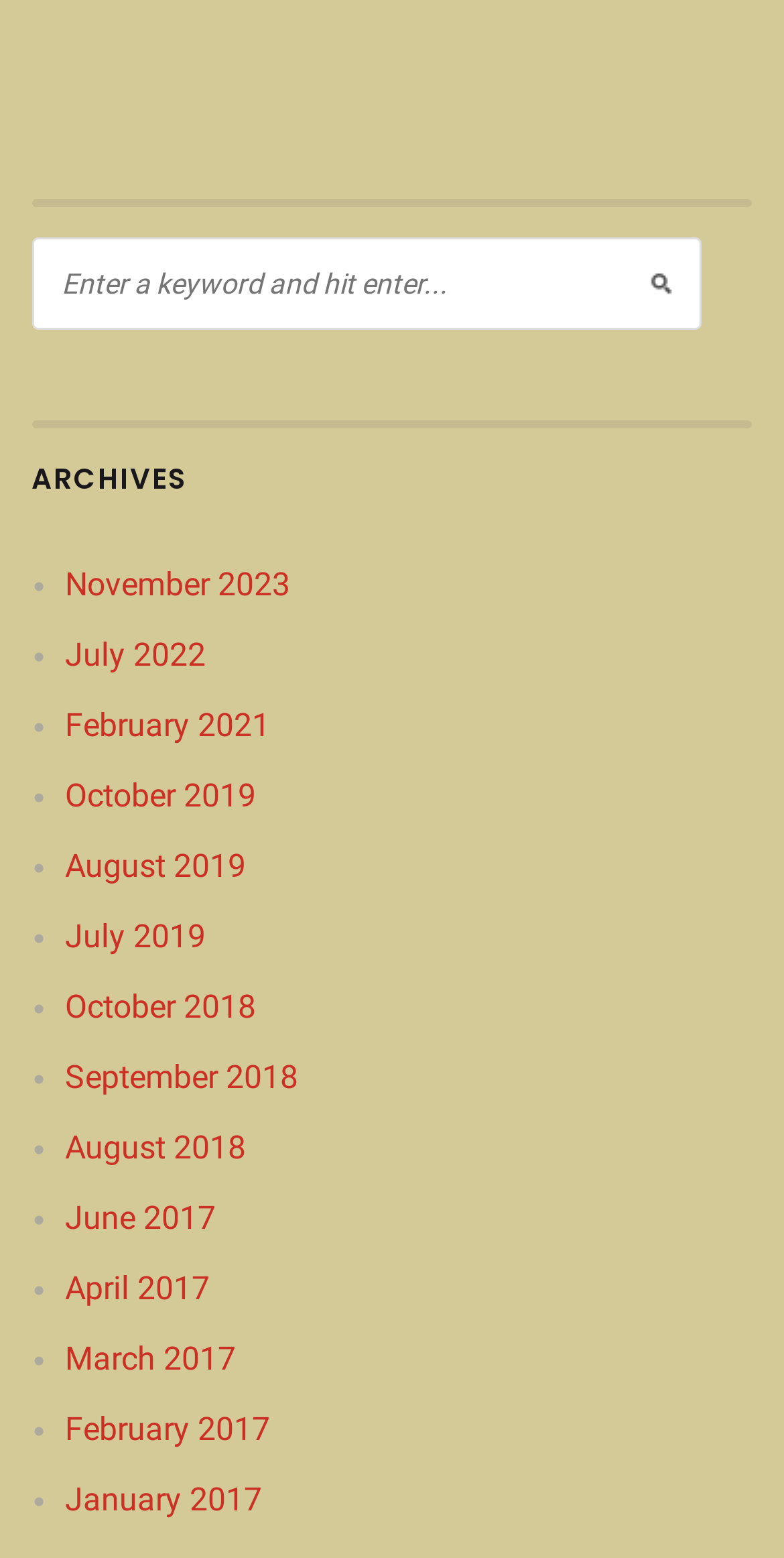What is the purpose of the searchbox?
Please answer the question with a detailed and comprehensive explanation.

The searchbox is located at the top of the webpage, and it is likely used to search through the archives listed below it.